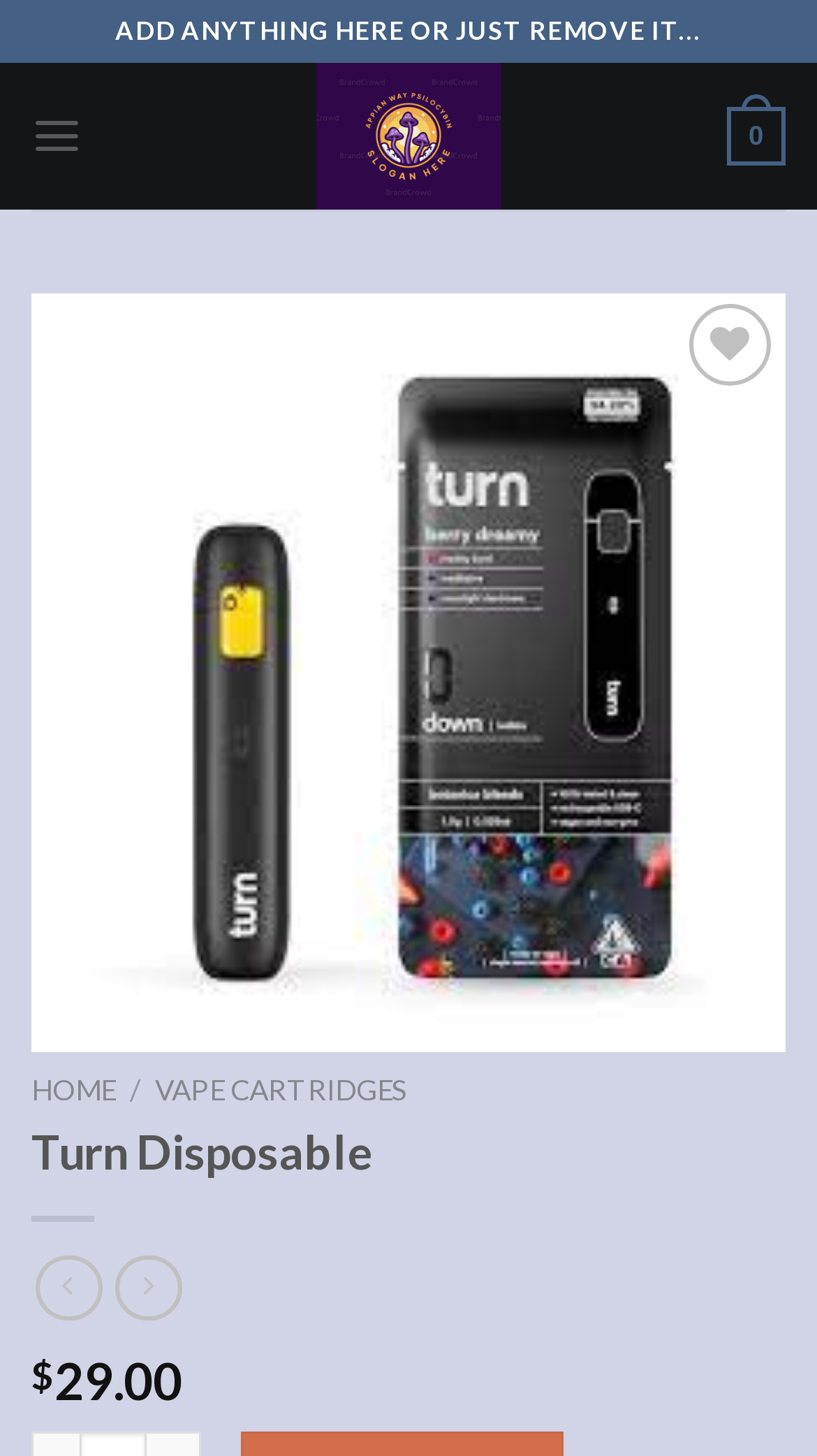Find the bounding box coordinates of the area that needs to be clicked in order to achieve the following instruction: "Open the menu". The coordinates should be specified as four float numbers between 0 and 1, i.e., [left, top, right, bottom].

[0.038, 0.058, 0.101, 0.129]